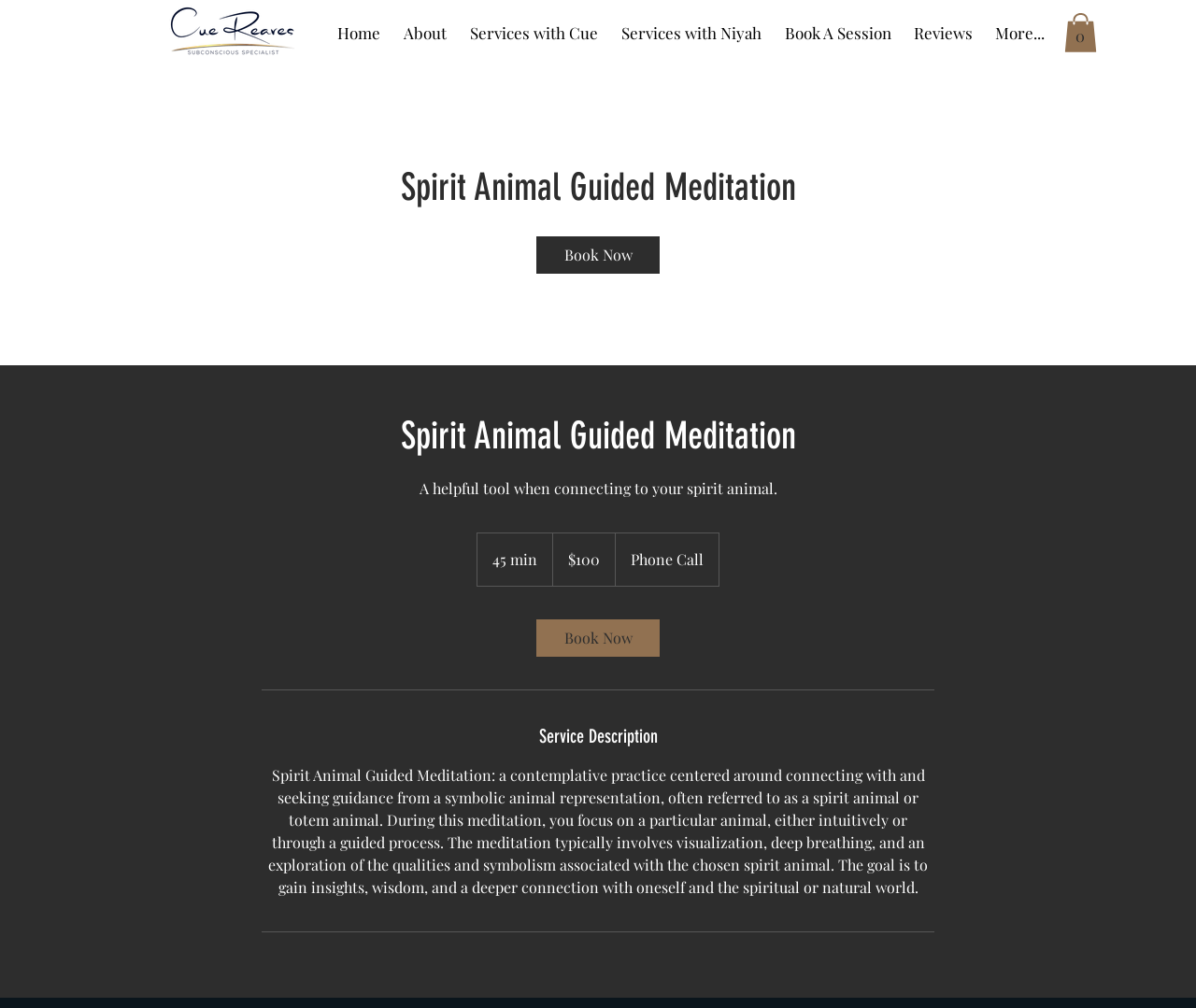Find the bounding box coordinates of the area that needs to be clicked in order to achieve the following instruction: "Click the 'Cart with 0 items' button". The coordinates should be specified as four float numbers between 0 and 1, i.e., [left, top, right, bottom].

[0.89, 0.013, 0.917, 0.052]